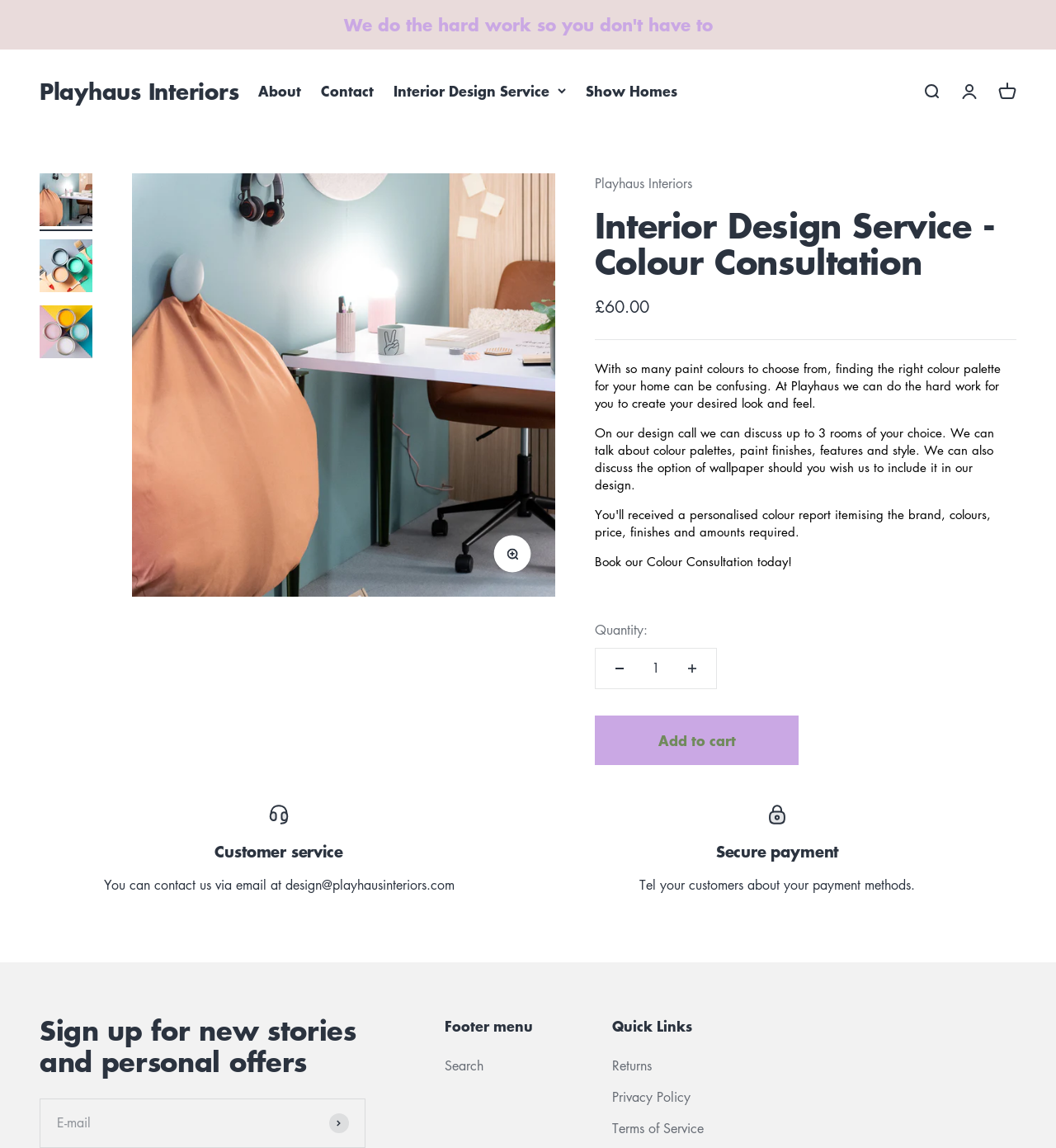What is the purpose of the Colour Consultation service?
Based on the screenshot, provide a one-word or short-phrase response.

To create a desired look and feel